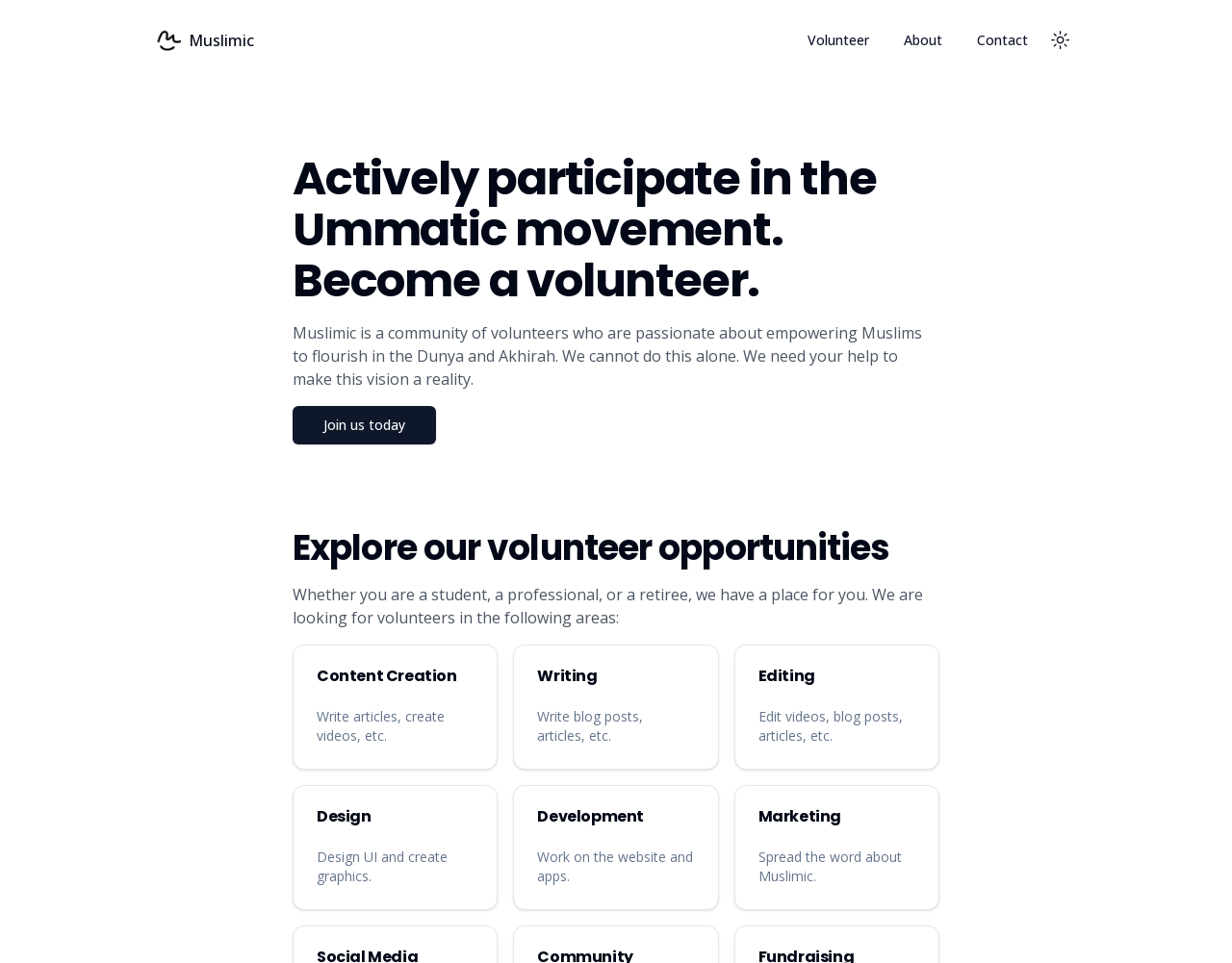Determine the bounding box coordinates for the HTML element described here: "Volunteer".

[0.643, 0.024, 0.718, 0.06]